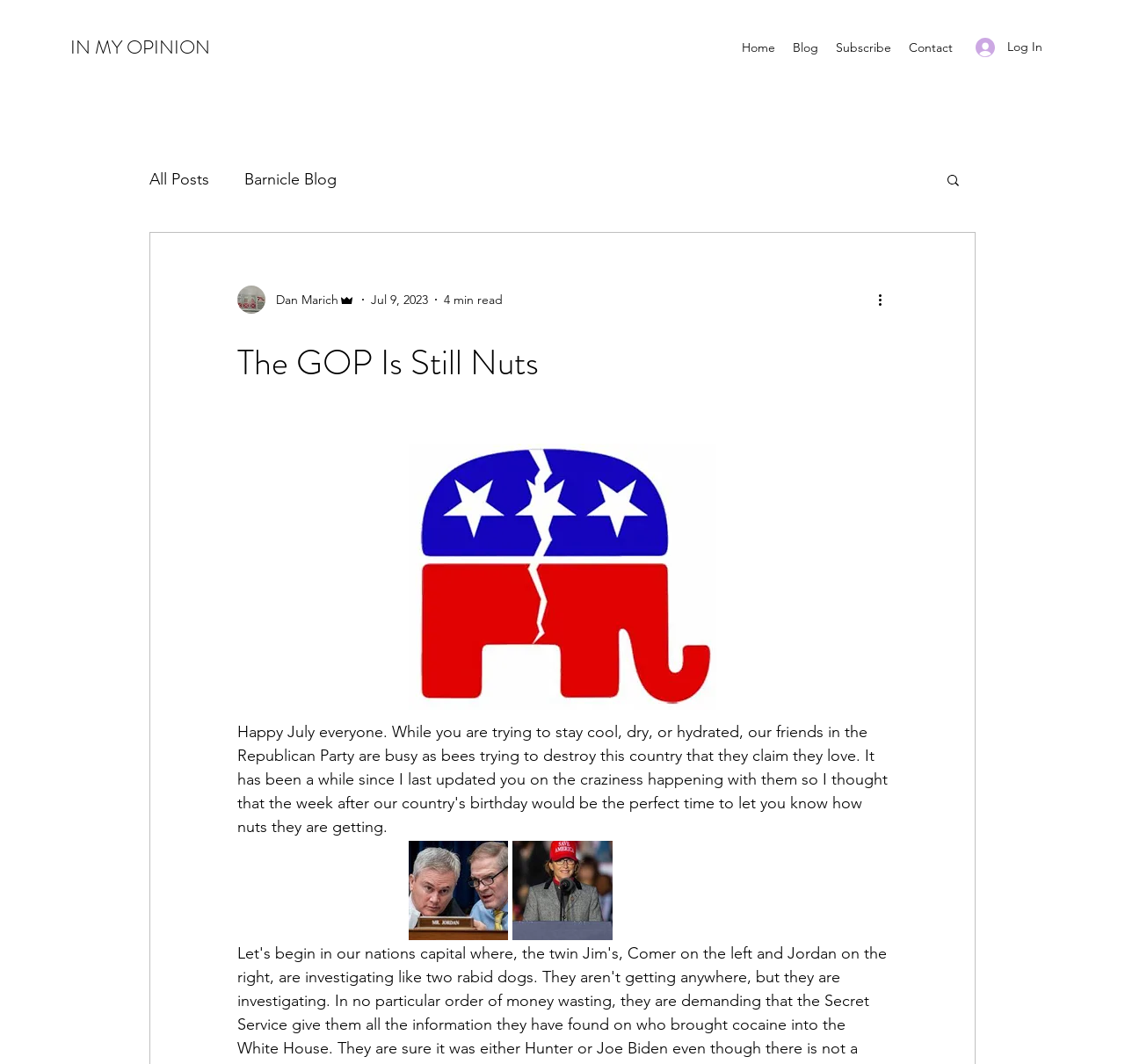Please specify the bounding box coordinates of the clickable region to carry out the following instruction: "Log in to the website". The coordinates should be four float numbers between 0 and 1, in the format [left, top, right, bottom].

[0.856, 0.029, 0.938, 0.06]